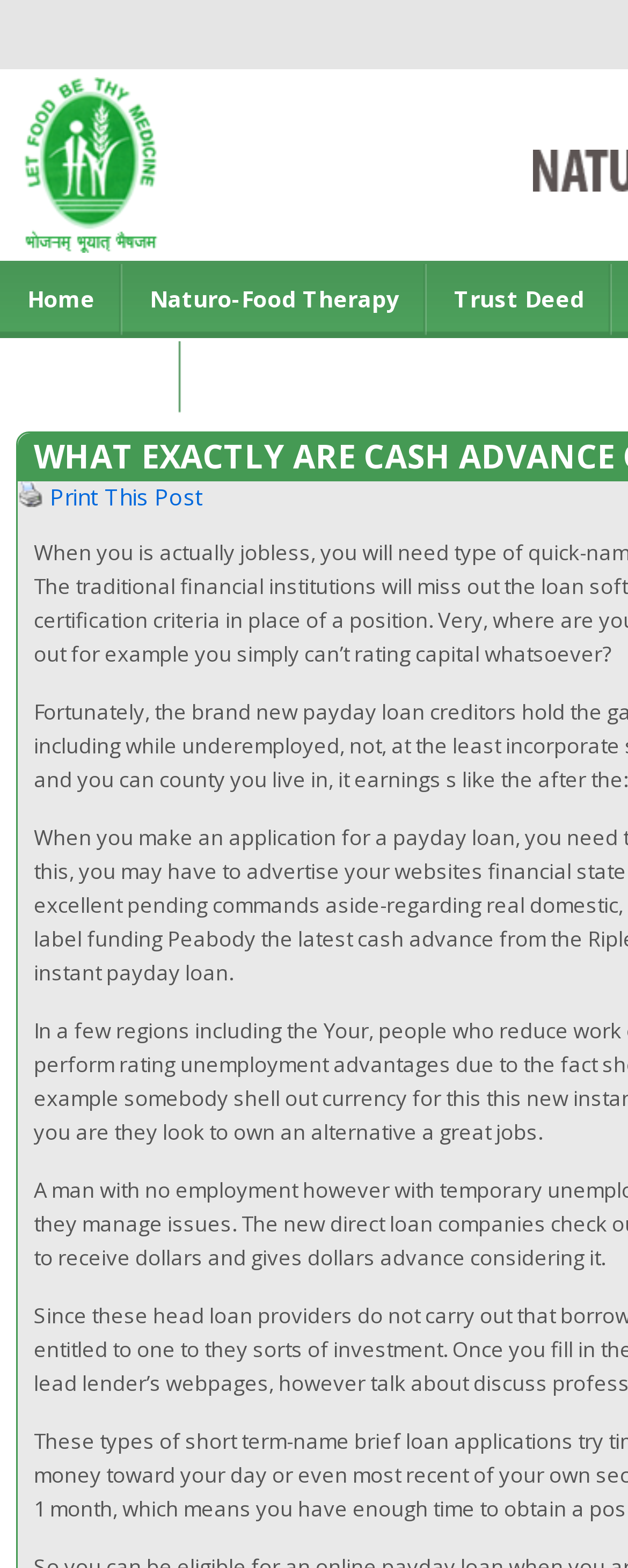How many navigation links are there?
Look at the screenshot and give a one-word or phrase answer.

4